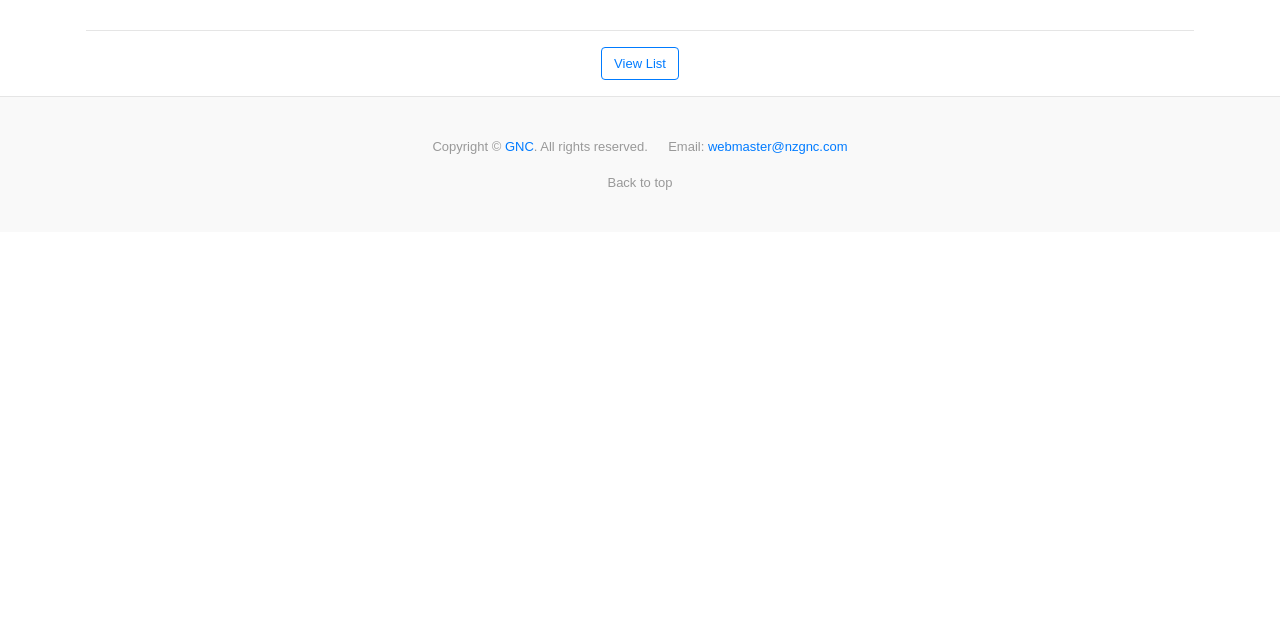Given the description of a UI element: "View List", identify the bounding box coordinates of the matching element in the webpage screenshot.

[0.47, 0.073, 0.53, 0.126]